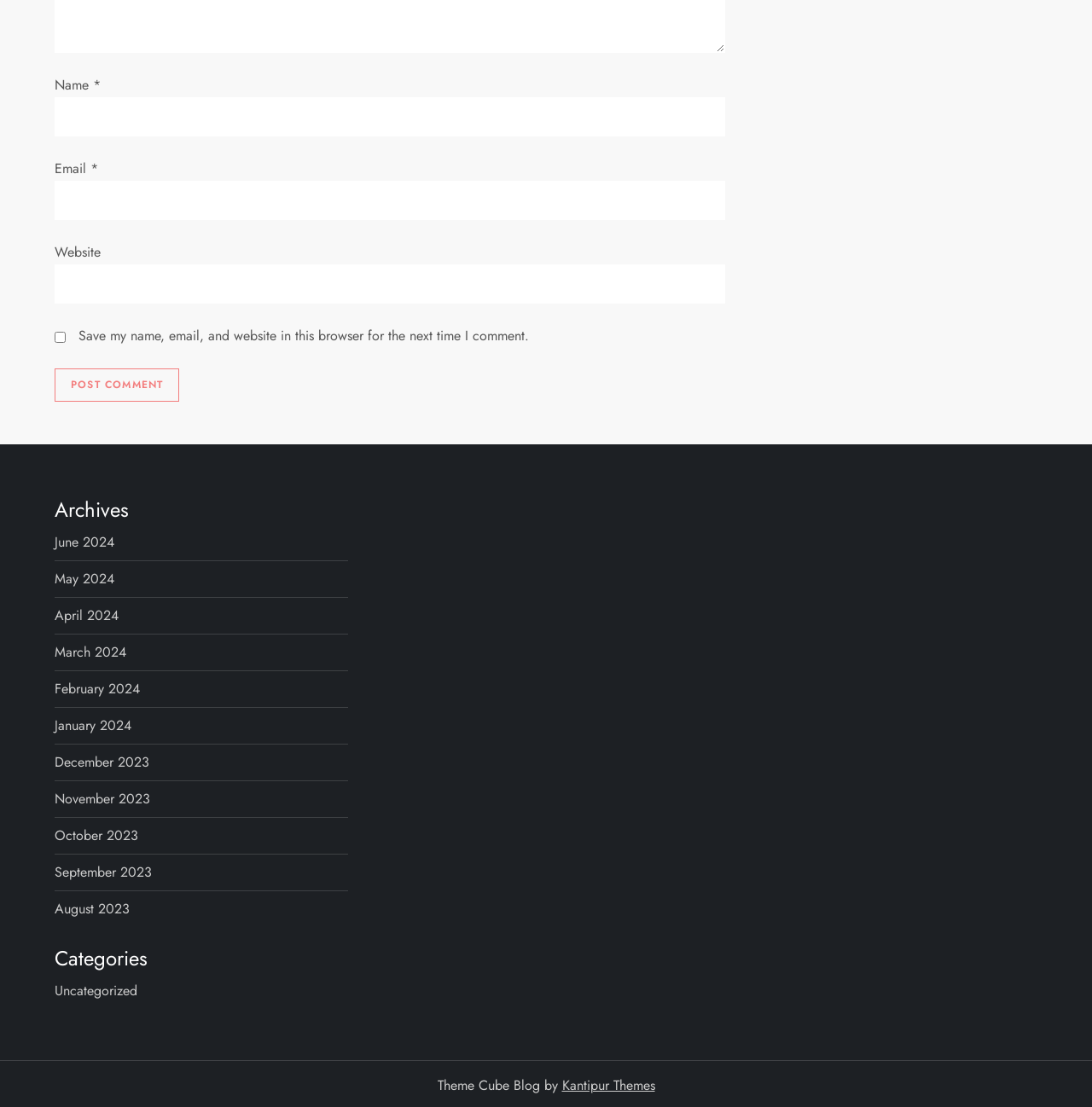Please provide a brief answer to the question using only one word or phrase: 
What is the label of the first textbox?

Name